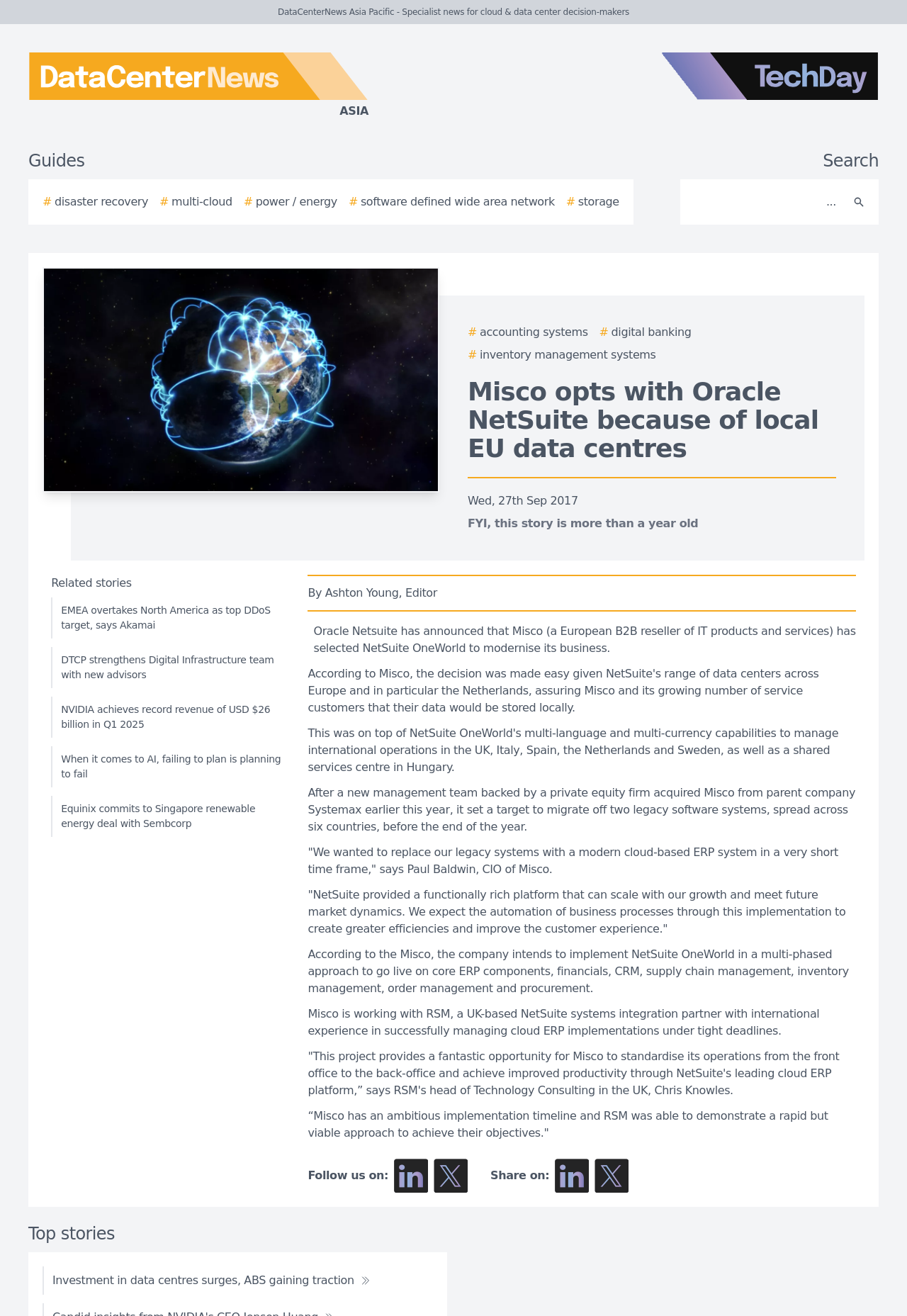Please provide the bounding box coordinates in the format (top-left x, top-left y, bottom-right x, bottom-right y). Remember, all values are floating point numbers between 0 and 1. What is the bounding box coordinate of the region described as: # Inventory management systems

[0.516, 0.263, 0.723, 0.276]